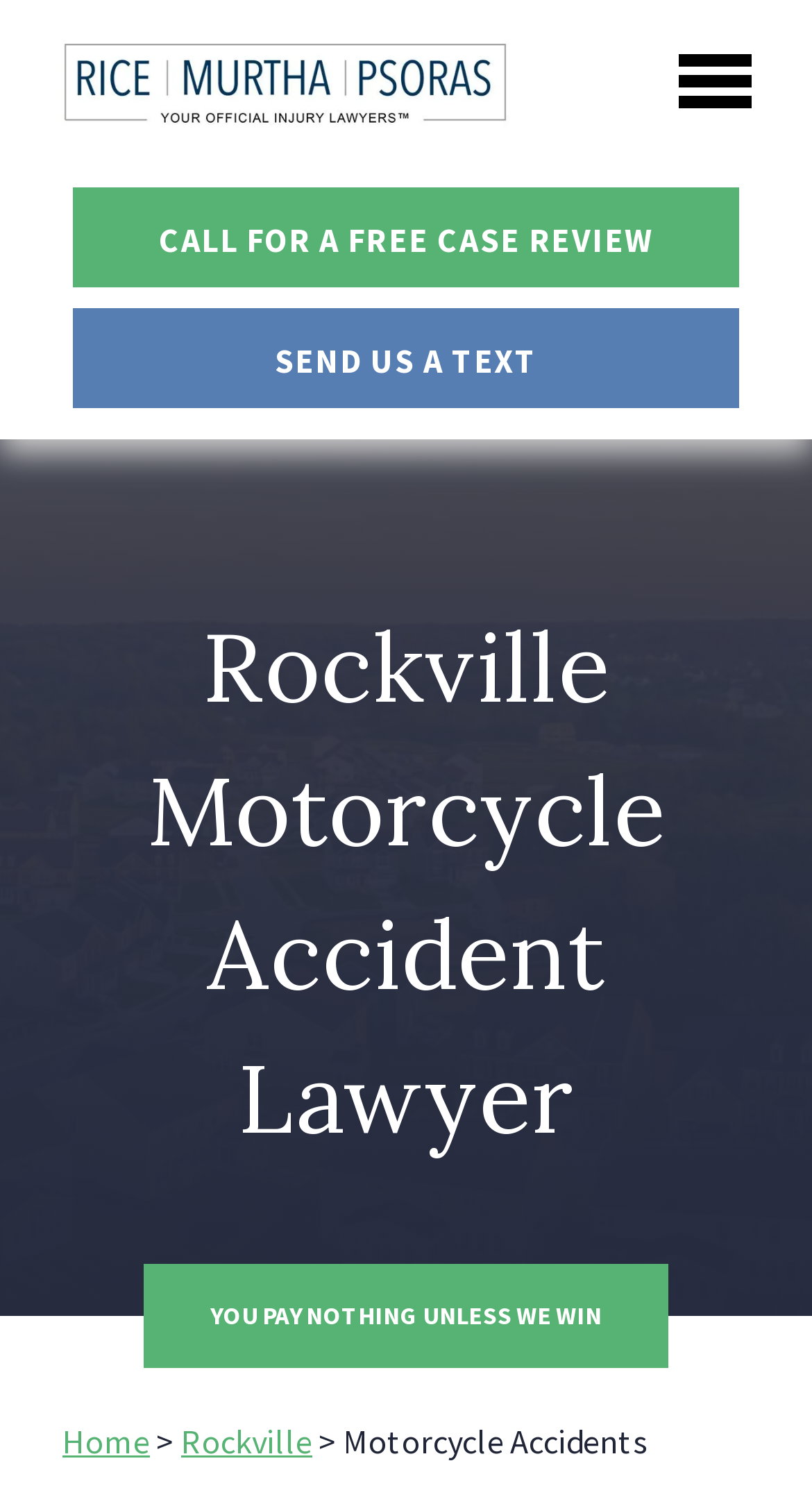Bounding box coordinates are specified in the format (top-left x, top-left y, bottom-right x, bottom-right y). All values are floating point numbers bounded between 0 and 1. Please provide the bounding box coordinate of the region this sentence describes: Rockville

[0.223, 0.95, 0.385, 0.978]